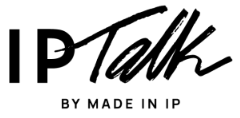Is the logo related to intellectual property?
Give a comprehensive and detailed explanation for the question.

The caption highlights that the platform focuses on topics related to intellectual property, and the phrase 'BY MADE IN IP' further emphasizes the brand's association with intellectual property discussions and insights, indicating that the logo is indeed related to intellectual property.